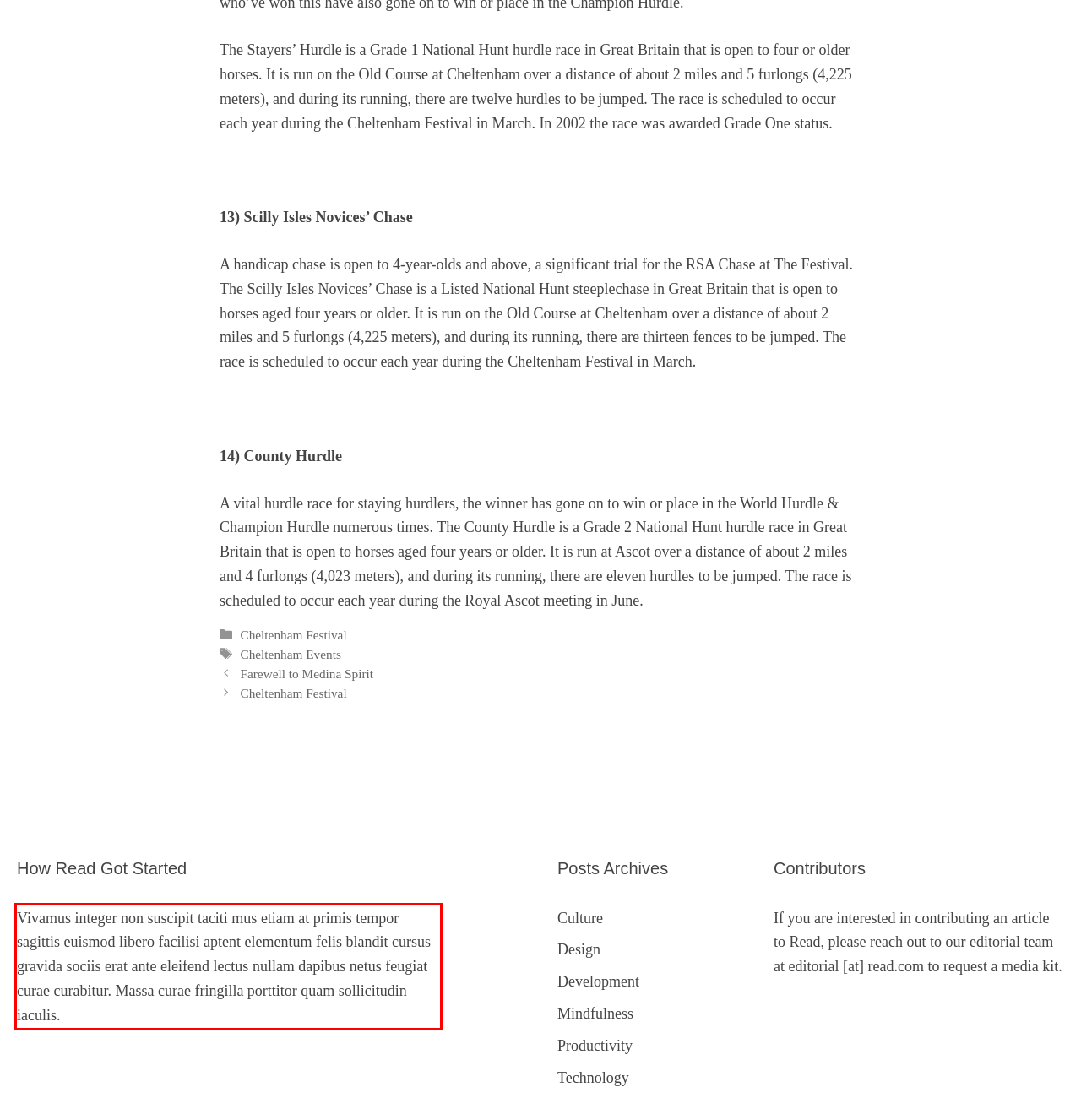In the given screenshot, locate the red bounding box and extract the text content from within it.

Vivamus integer non suscipit taciti mus etiam at primis tempor sagittis euismod libero facilisi aptent elementum felis blandit cursus gravida sociis erat ante eleifend lectus nullam dapibus netus feugiat curae curabitur. Massa curae fringilla porttitor quam sollicitudin iaculis.